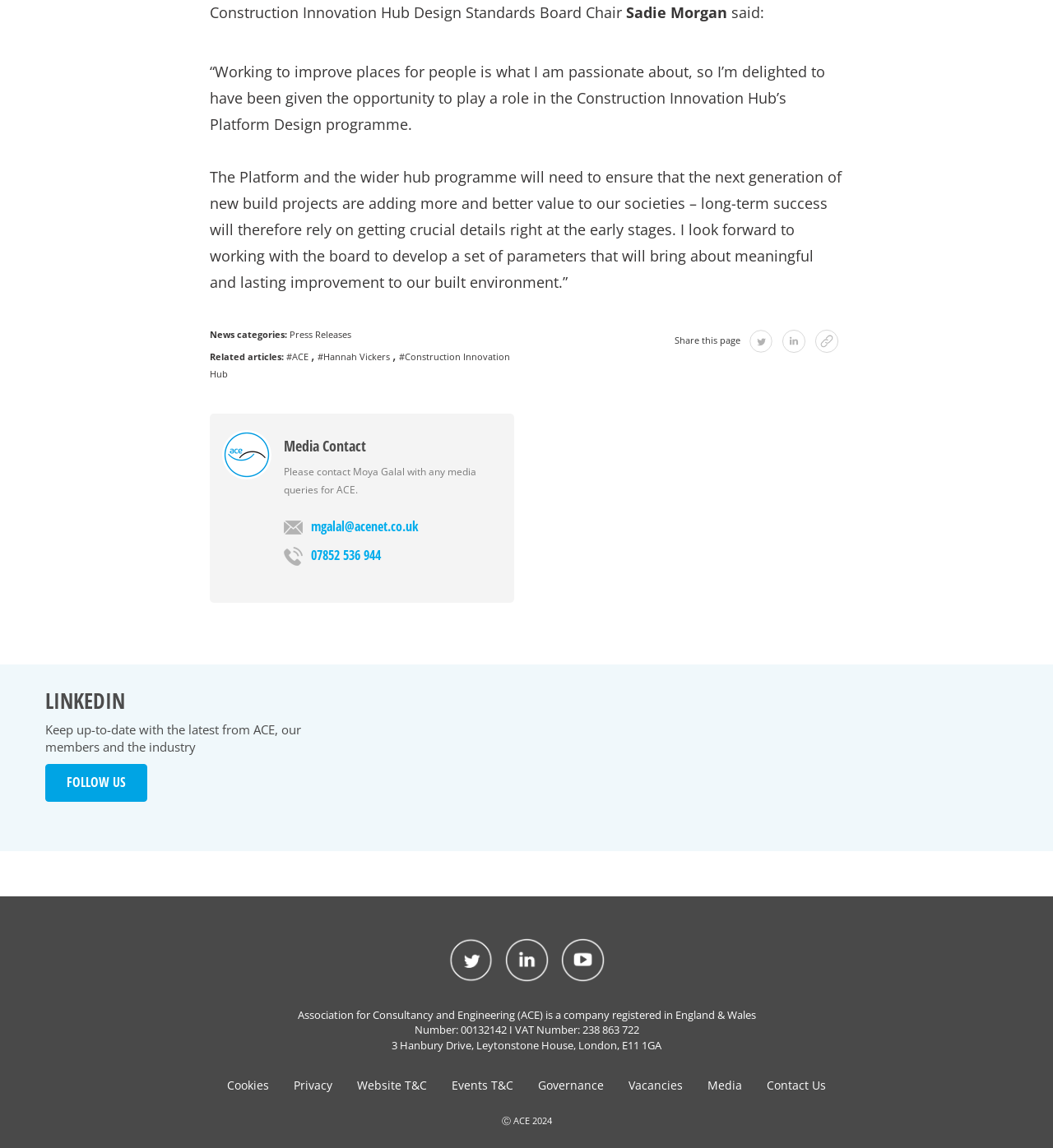Determine the bounding box of the UI element mentioned here: "alt="youtube"". The coordinates must be in the format [left, top, right, bottom] with values ranging from 0 to 1.

[0.532, 0.828, 0.575, 0.842]